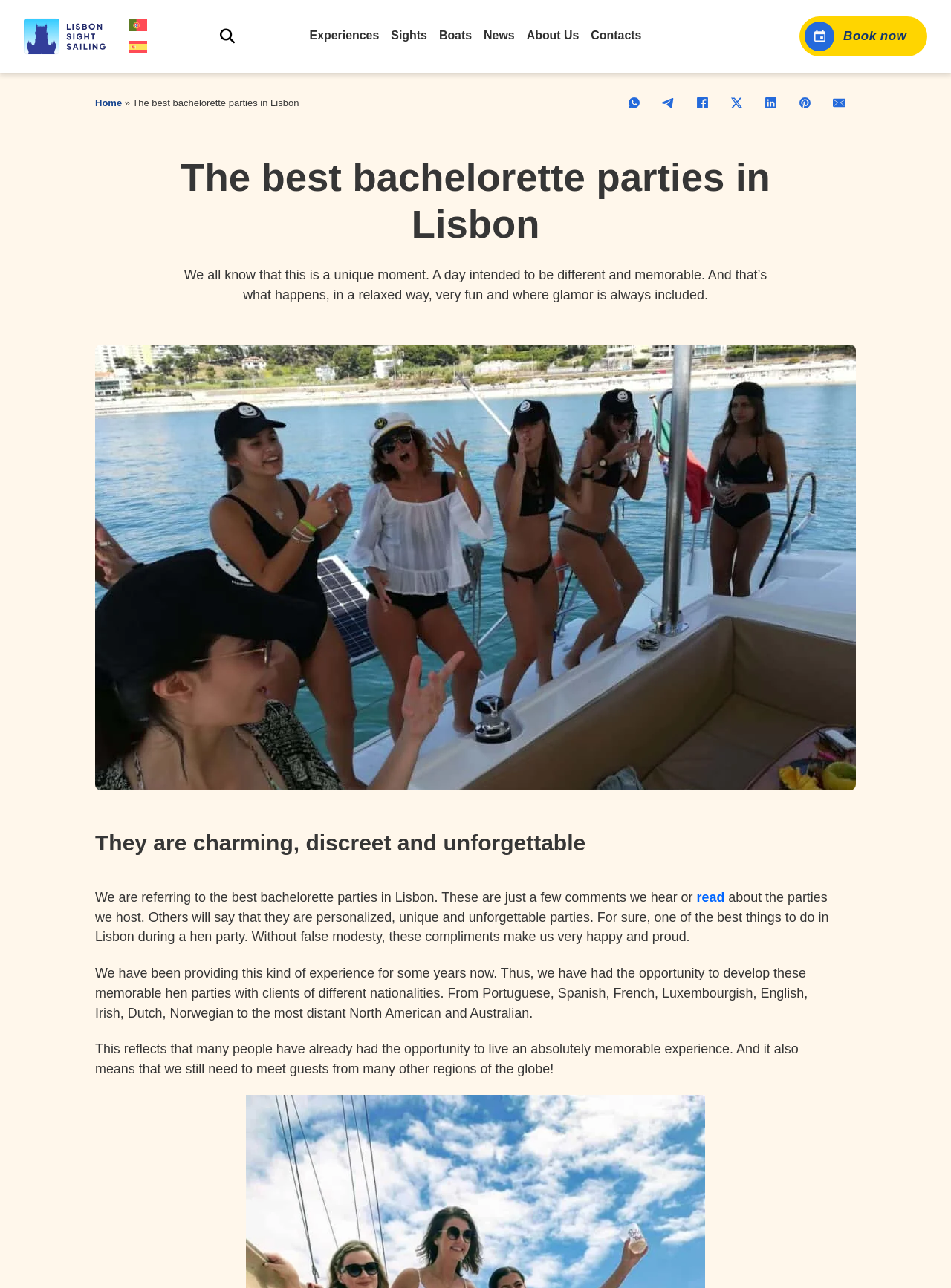Elaborate on the webpage's design and content in a detailed caption.

This webpage is about planning a unique and unforgettable bachelorette party in Lisbon. At the top, there is a prominent heading that reads "Do you wish to organize the best bachelorette party ever?" followed by a link to "Lisbon Sight Sailing" with an accompanying image. To the right of this, there are language options, including Portuguese, Spanish, and others, each with a corresponding flag icon.

Below this, there is a search toggle button and a navigation menu with links to "Experiences", "Sights", "Boats", "News", "About Us", and "Contacts". On the right side of the page, there is a "Book now" button with a heading and an arrow icon.

The main content of the page starts with a heading that reads "The best bachelorette parties in Lisbon" followed by a paragraph of text that describes the uniqueness and memorability of these parties. Below this, there is a large image that takes up most of the width of the page, showing people having fun on a boat.

Further down, there are more headings and paragraphs of text that describe the parties in more detail, including testimonials from clients and information about the experience and nationalities of the clients. There are also links to social media platforms, including WhatsApp, Telegram, Facebook, and others, each with a corresponding icon.

Throughout the page, there are several images and icons that add visual interest and break up the text. The overall layout is easy to follow, with clear headings and concise text that effectively communicates the message of the page.